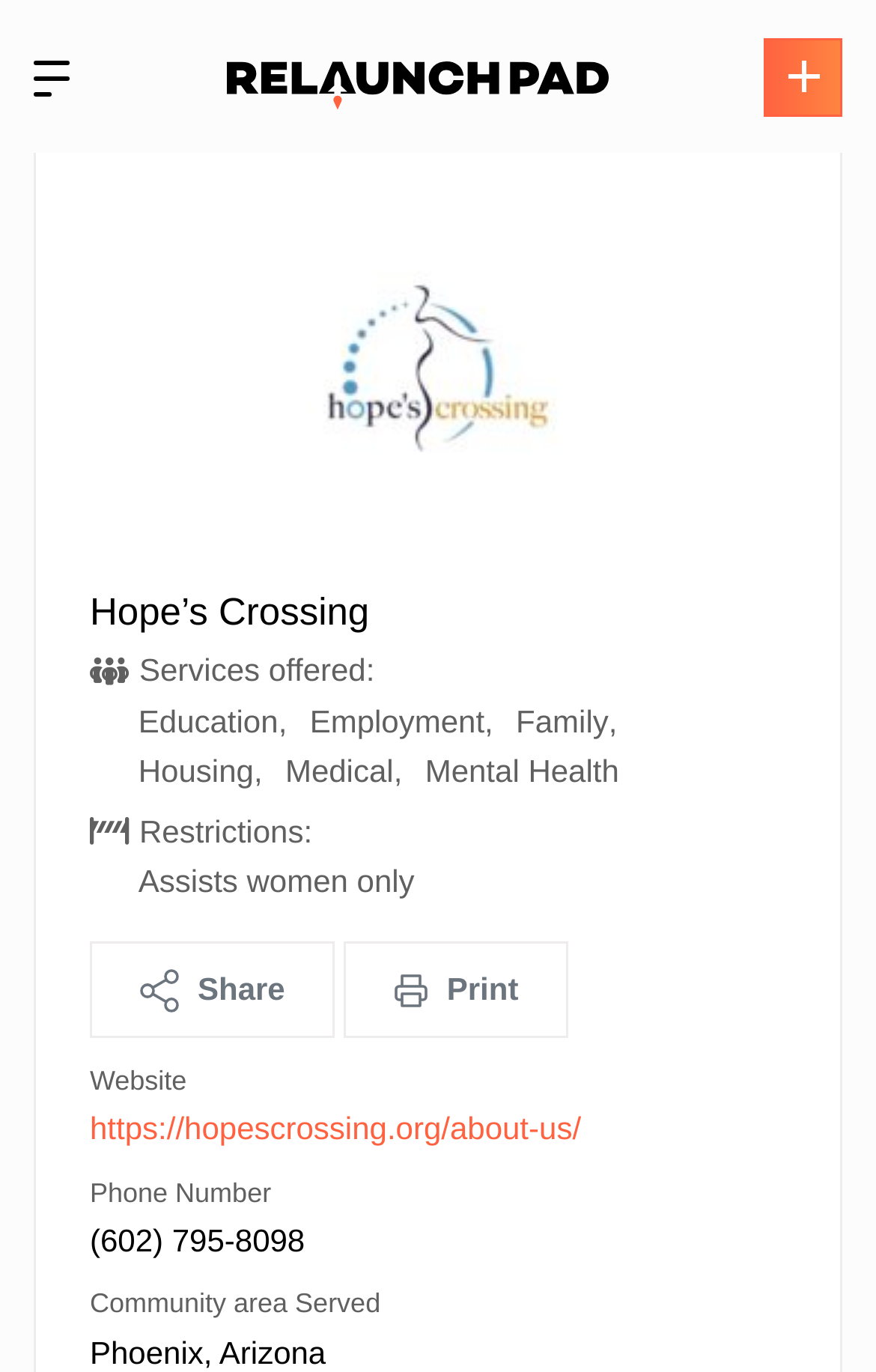Provide the bounding box coordinates for the UI element described in this sentence: "alt="Relaunch Pad"". The coordinates should be four float values between 0 and 1, i.e., [left, top, right, bottom].

[0.258, 0.026, 0.694, 0.092]